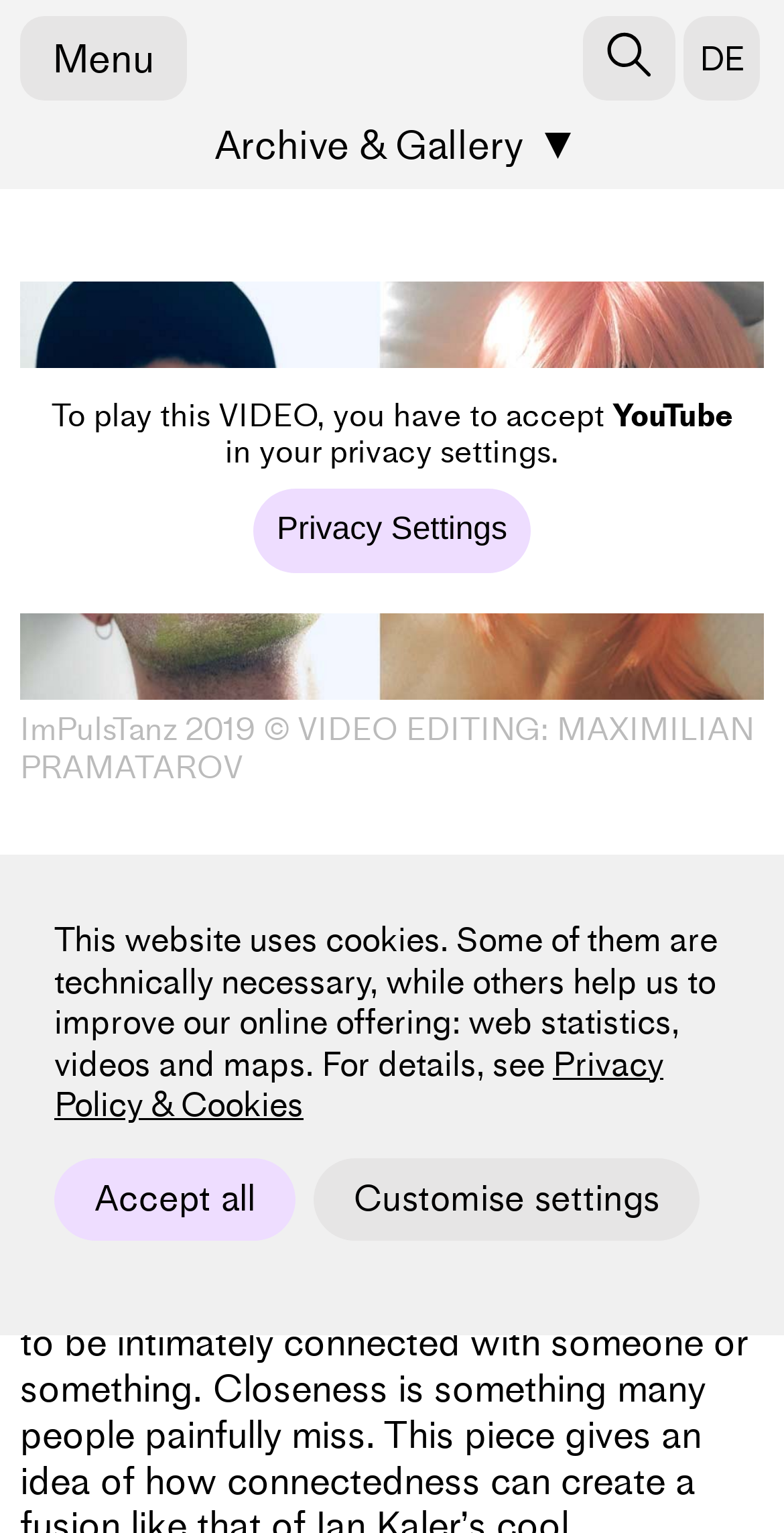Please identify the bounding box coordinates of the element that needs to be clicked to perform the following instruction: "Click the IMPULSTANZ link".

[0.0, 0.072, 0.641, 0.123]